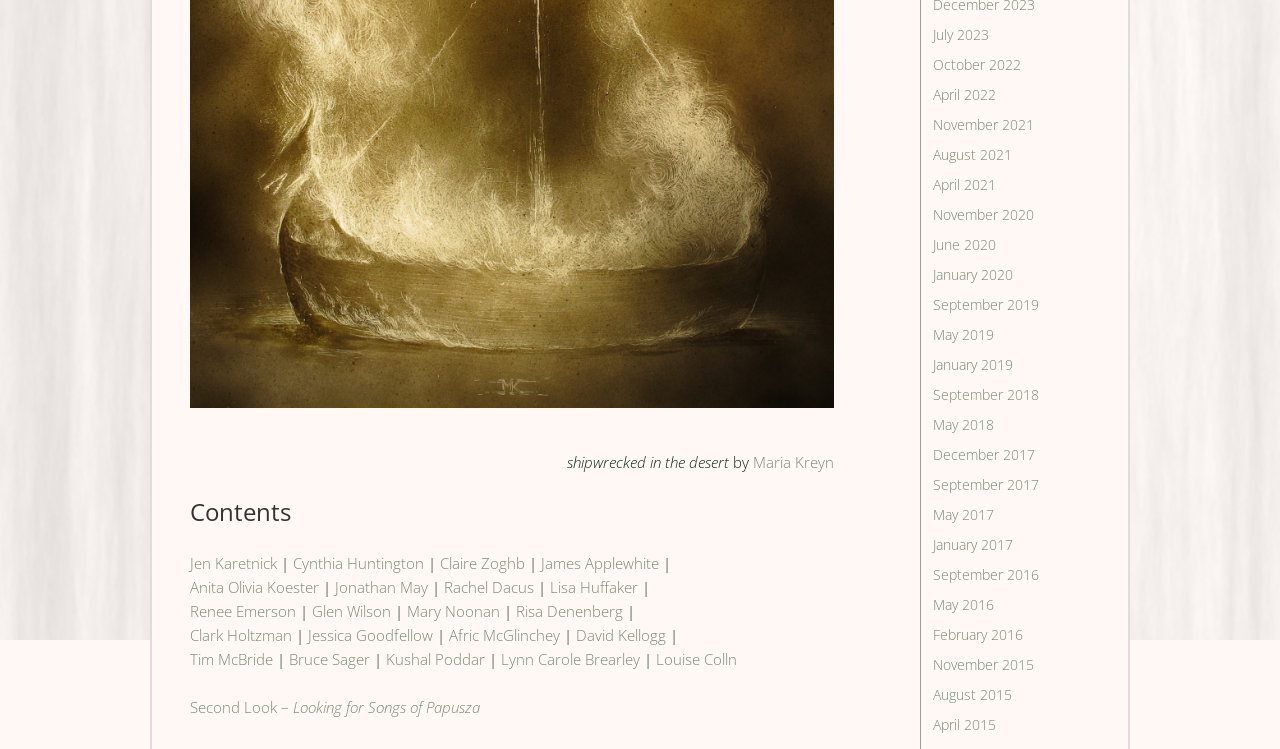From the webpage screenshot, identify the region described by Lynn Carole Brearley. Provide the bounding box coordinates as (top-left x, top-left y, bottom-right x, bottom-right y), with each value being a floating point number between 0 and 1.

[0.392, 0.866, 0.5, 0.893]